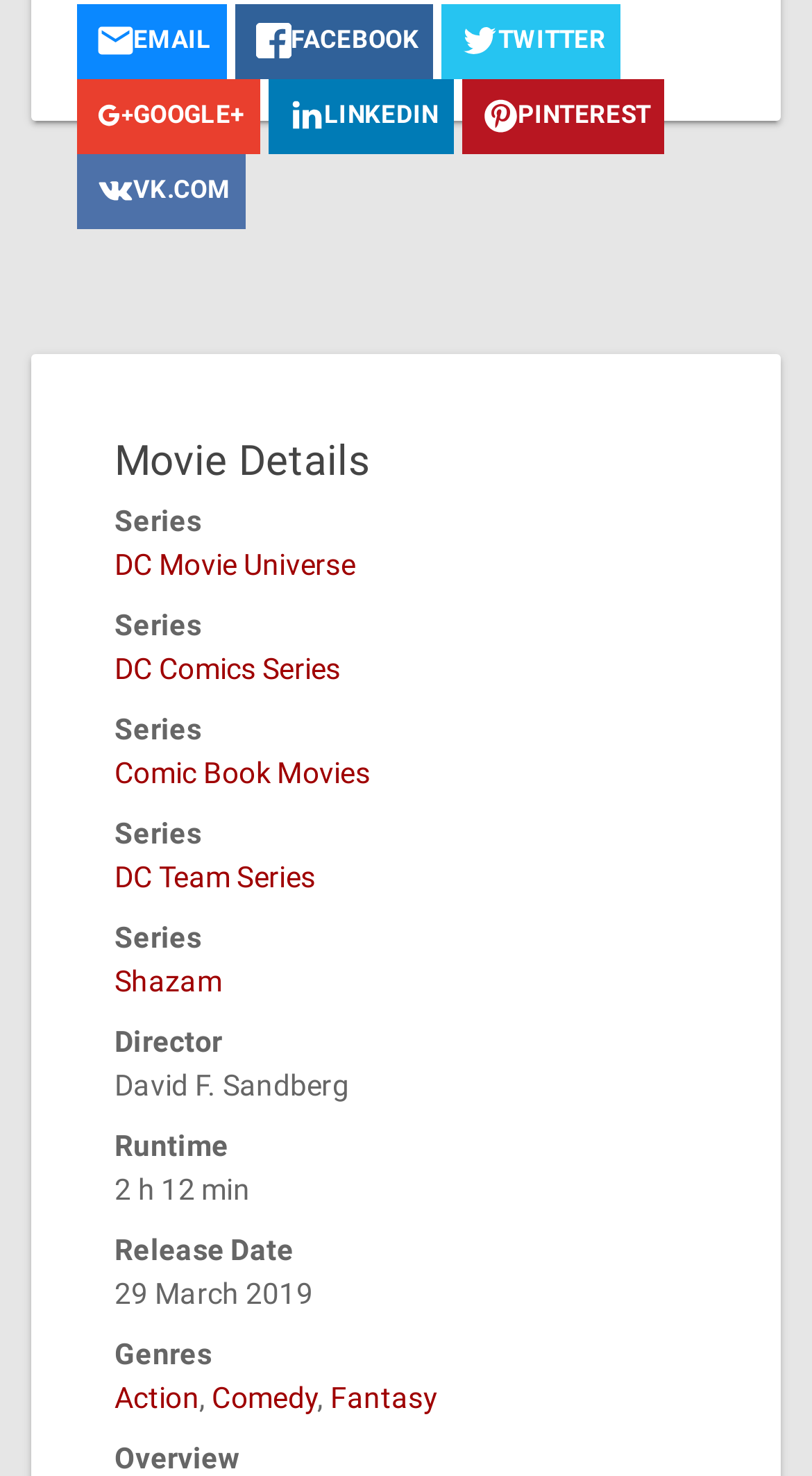Please specify the bounding box coordinates of the clickable section necessary to execute the following command: "View the Movie Details".

[0.141, 0.297, 0.859, 0.328]